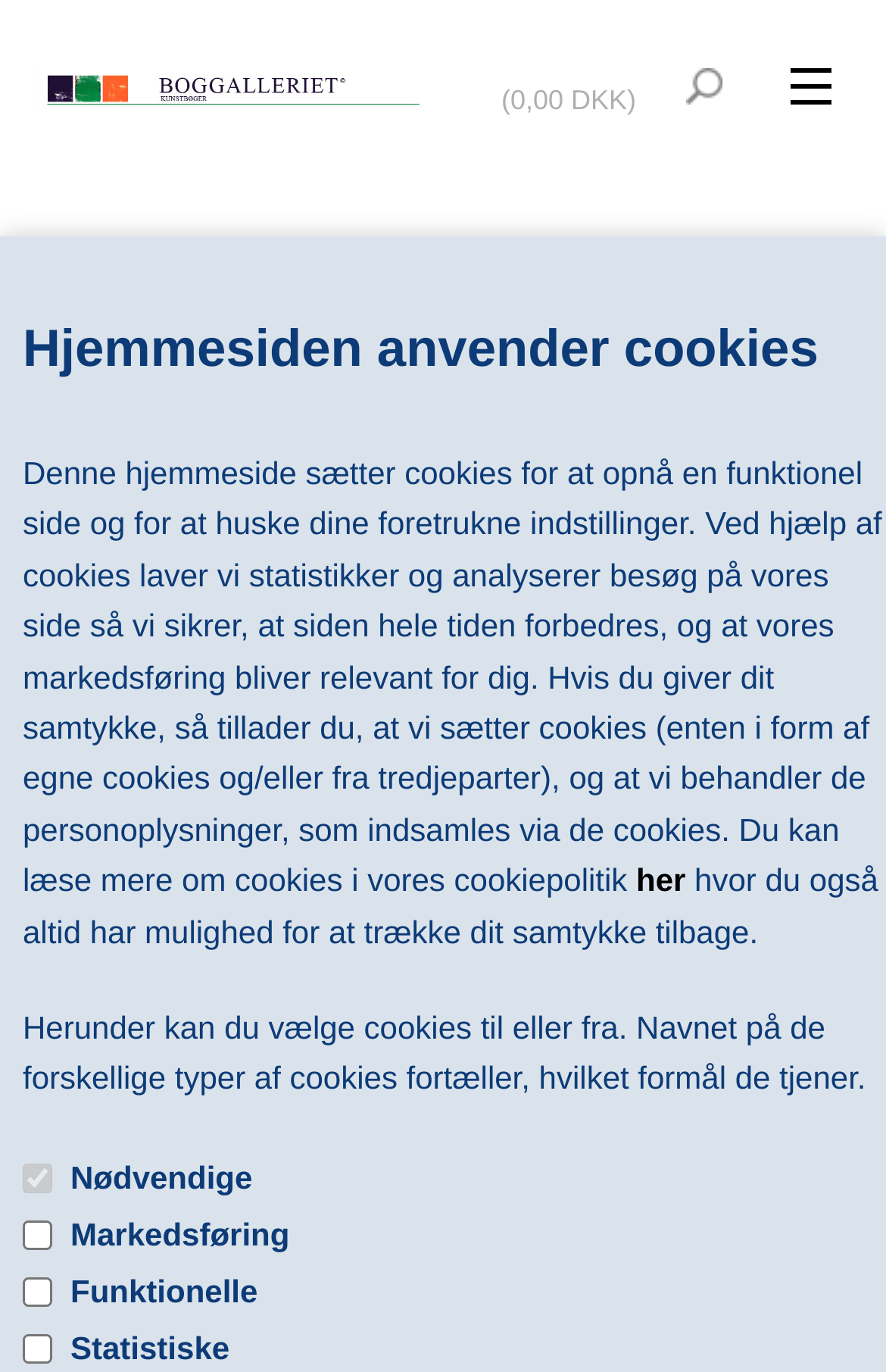Locate the bounding box coordinates of the element that needs to be clicked to carry out the instruction: "Search using UDVIDET SØGNING". The coordinates should be given as four float numbers ranging from 0 to 1, i.e., [left, top, right, bottom].

[0.0, 0.818, 0.5, 0.894]